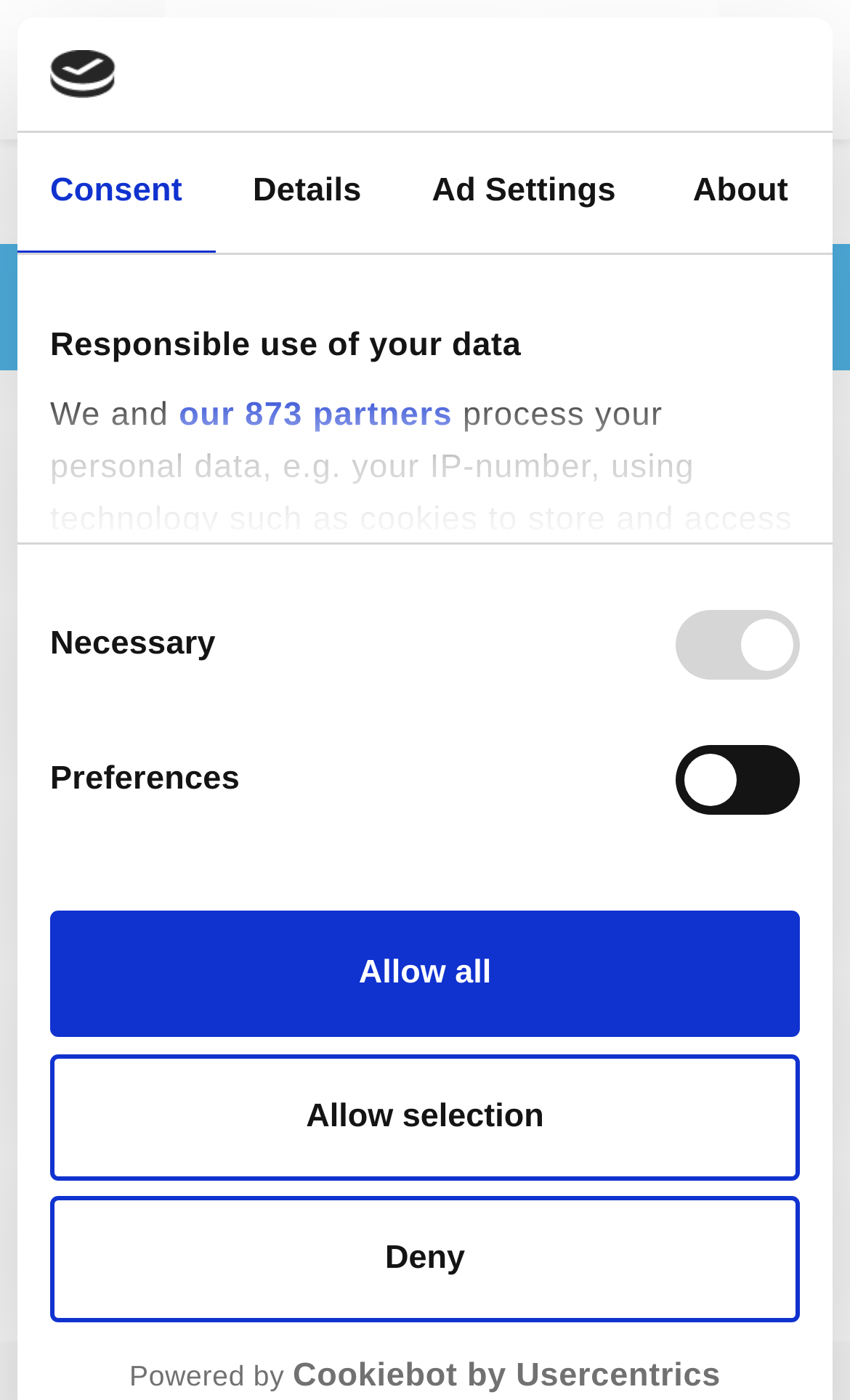For the given element description Details, determine the bounding box coordinates of the UI element. The coordinates should follow the format (top-left x, top-left y, bottom-right x, bottom-right y) and be within the range of 0 to 1.

[0.253, 0.096, 0.47, 0.181]